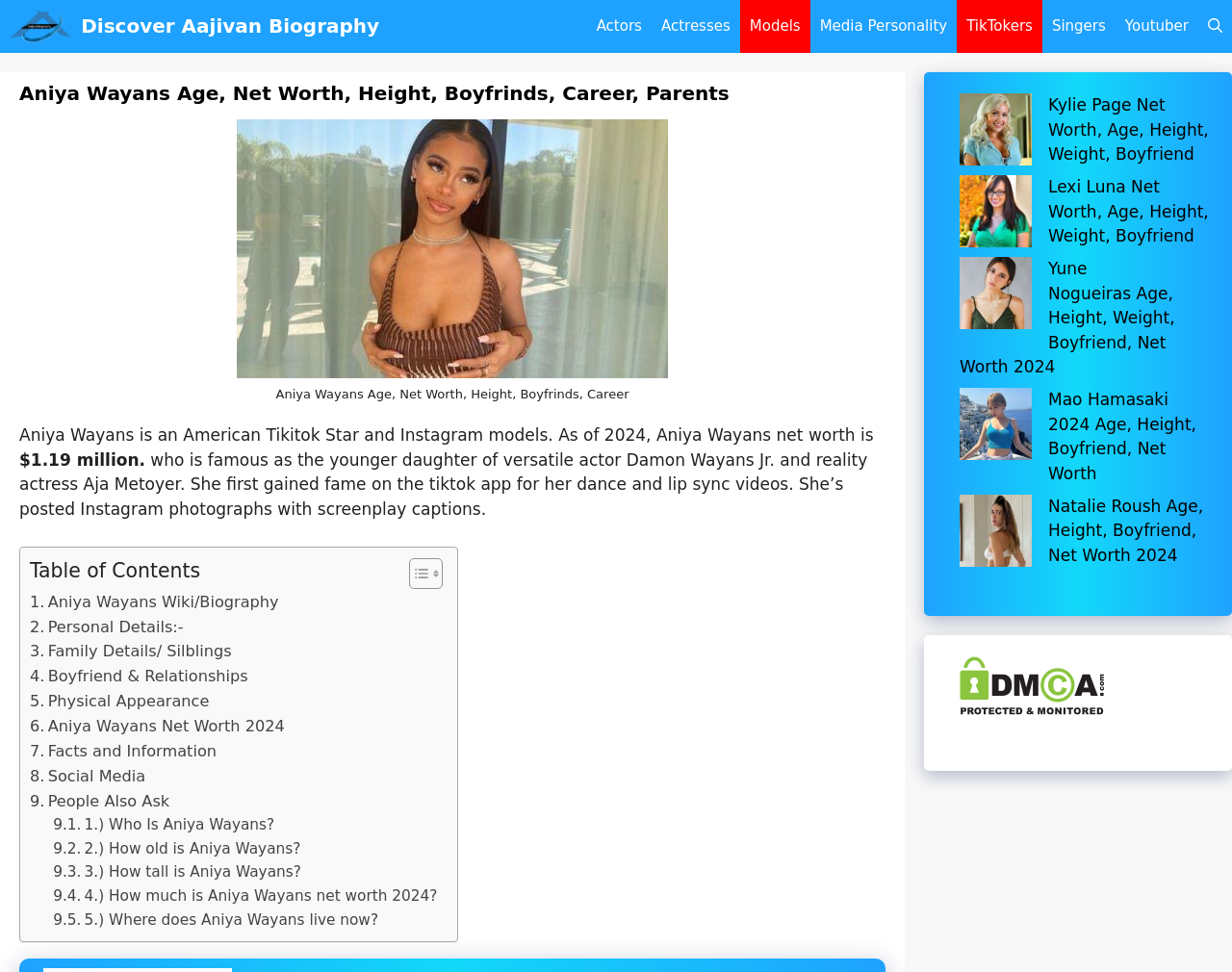Give an in-depth explanation of the webpage layout and content.

This webpage is about Aniya Wayans, an American TikTok star and Instagram model. At the top, there is a navigation bar with links to various categories, including Actors, Actresses, Models, and more. Below the navigation bar, there is a header with the title "Aniya Wayans Age, Net Worth, Height, Boyfrinds, Career, Parents". 

To the right of the header, there is a large image of Aniya Wayans with a caption "Aniya Wayans (Source: Instagram)". Below the image, there is a brief introduction to Aniya Wayans, stating that she is an American TikTok star and Instagram model with a net worth of $1.19 million. The introduction also mentions that she is the younger daughter of actor Damon Wayans Jr. and reality actress Aja Metoyer.

On the left side of the page, there is a table of contents with links to various sections, including Aniya Wayans' wiki/biography, personal details, family details, boyfriend and relationships, physical appearance, net worth, and more. 

Below the table of contents, there are several links to frequently asked questions about Aniya Wayans, such as her age, height, and net worth. 

At the bottom of the page, there are three sections with images and links to other celebrities, including Kylie Page, Lexi Luna, Yune Nogueiras, Mao Hamasaki, and Natalie Roush. Each section has an image of the celebrity and a link to their respective net worth, age, height, and other information.